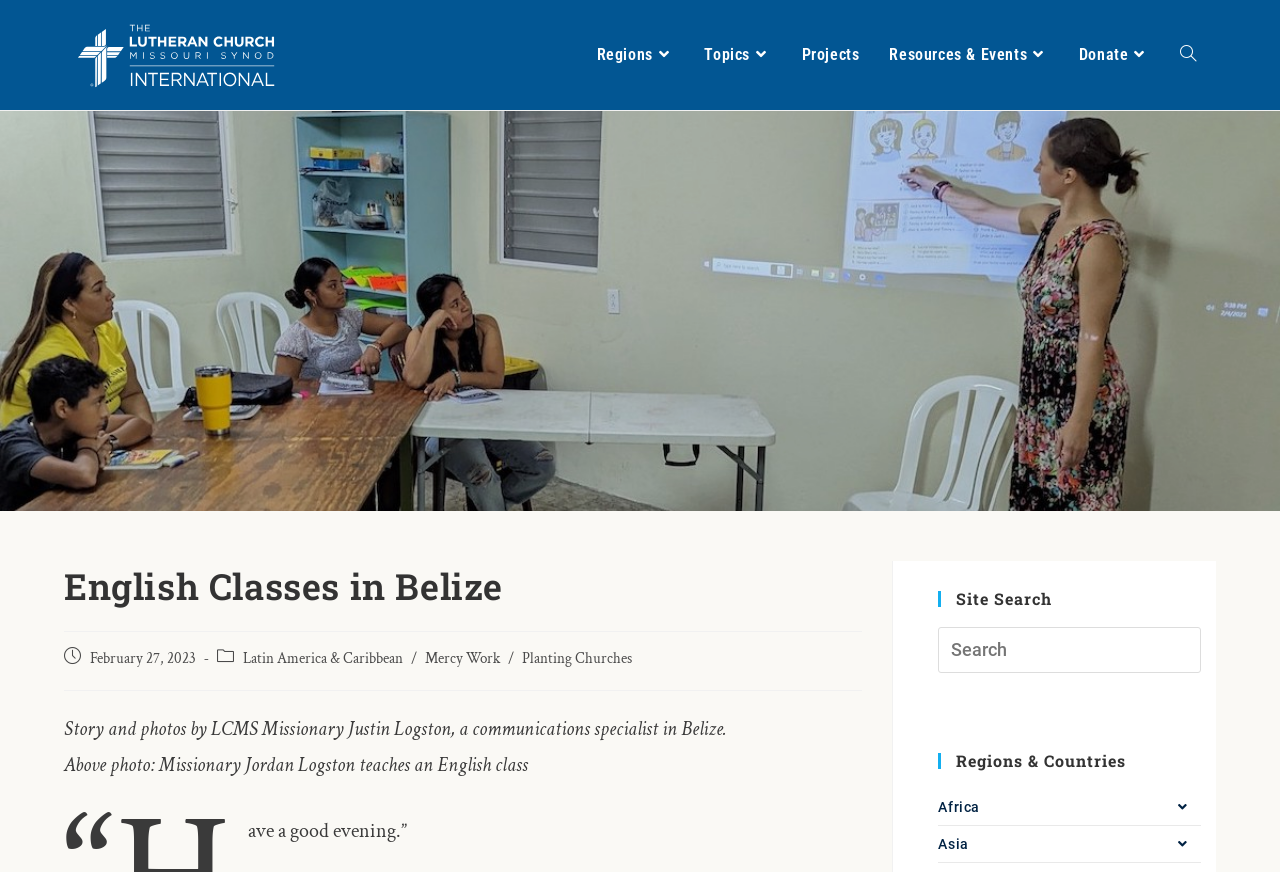Find the bounding box coordinates for the HTML element described as: "Planting Churches". The coordinates should consist of four float values between 0 and 1, i.e., [left, top, right, bottom].

[0.408, 0.745, 0.494, 0.767]